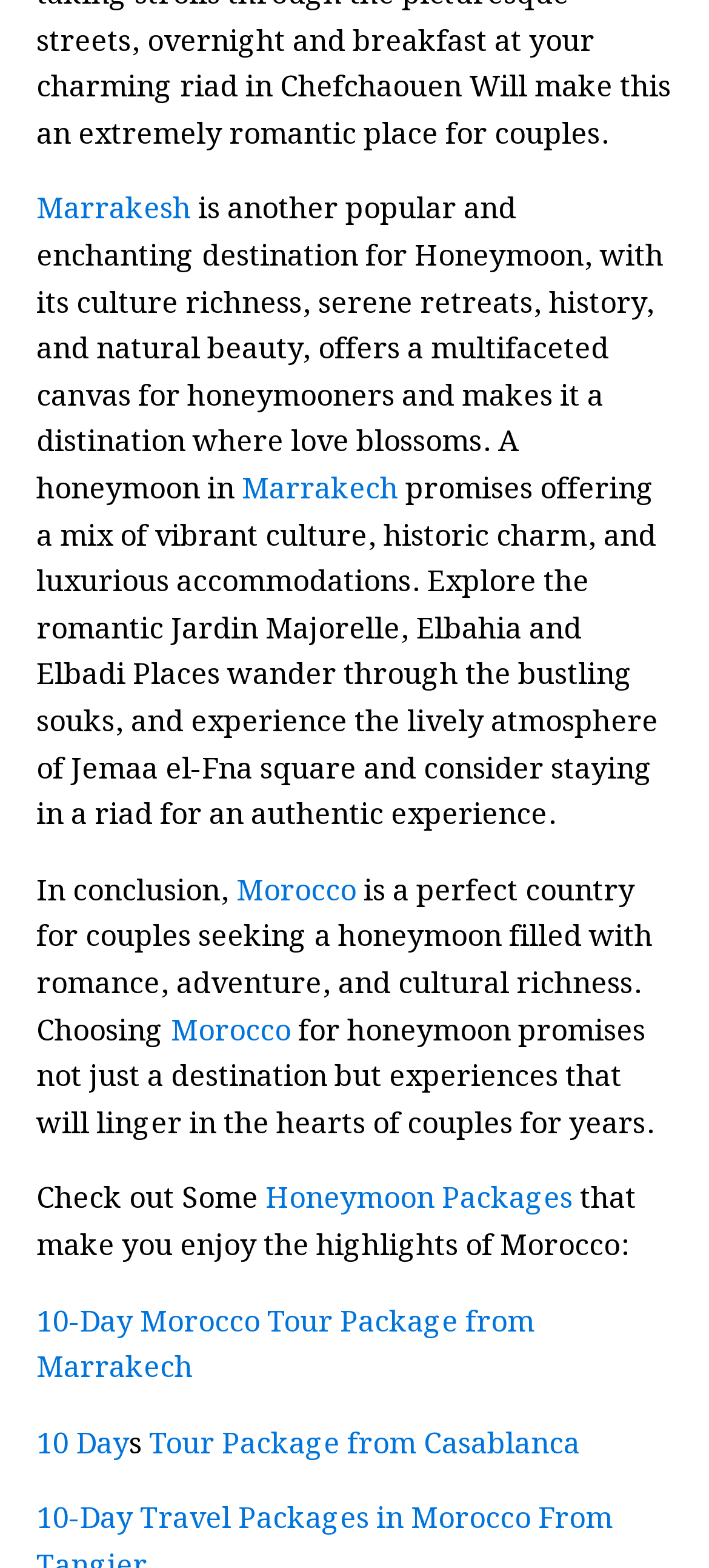What type of accommodations are recommended for an authentic experience?
Give a detailed response to the question by analyzing the screenshot.

The text suggests staying in a riad for an authentic experience, which is a type of traditional Moroccan house with an interior garden or courtyard.